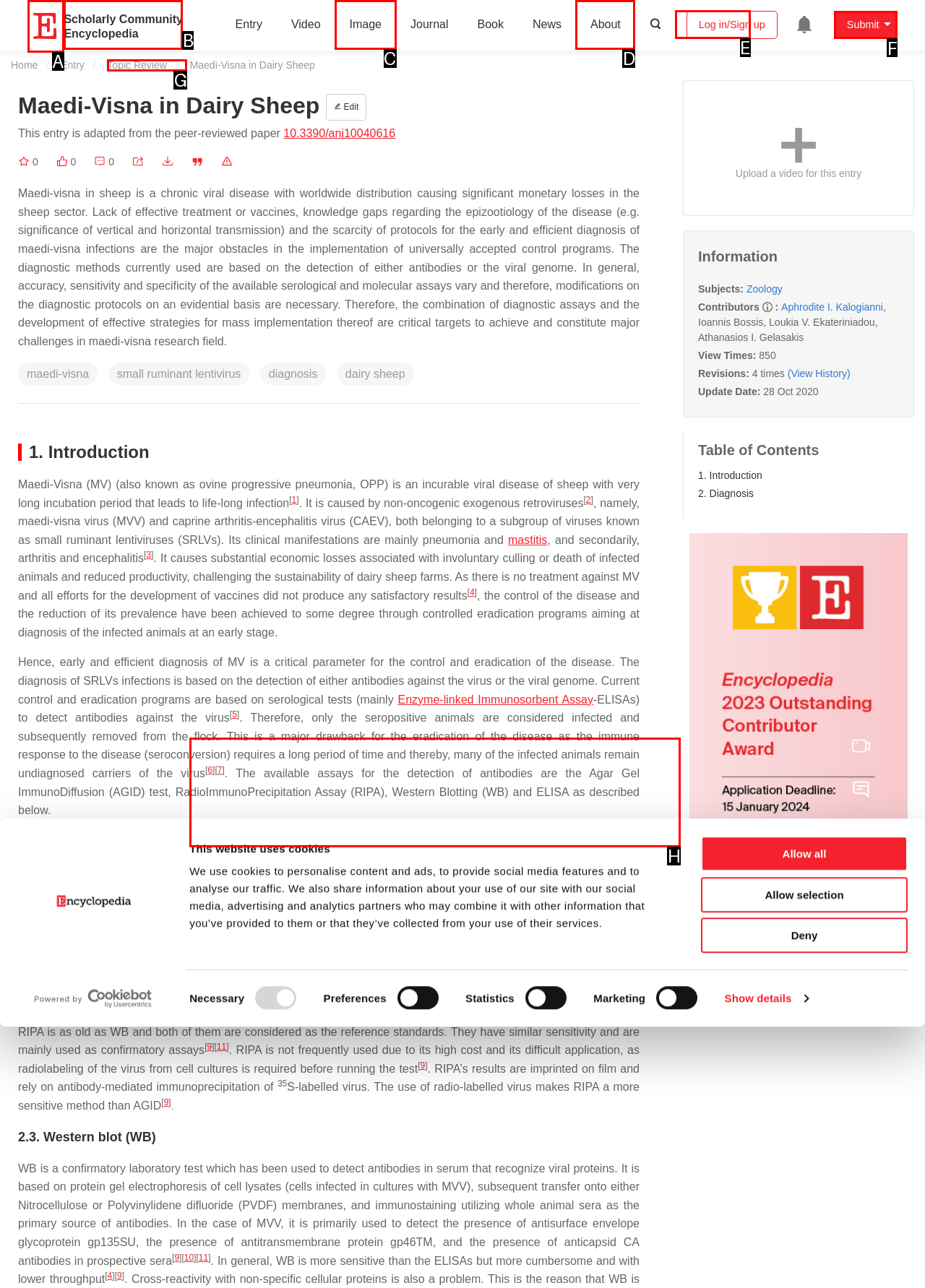Choose the letter of the option that needs to be clicked to perform the task: Search for something. Answer with the letter.

E